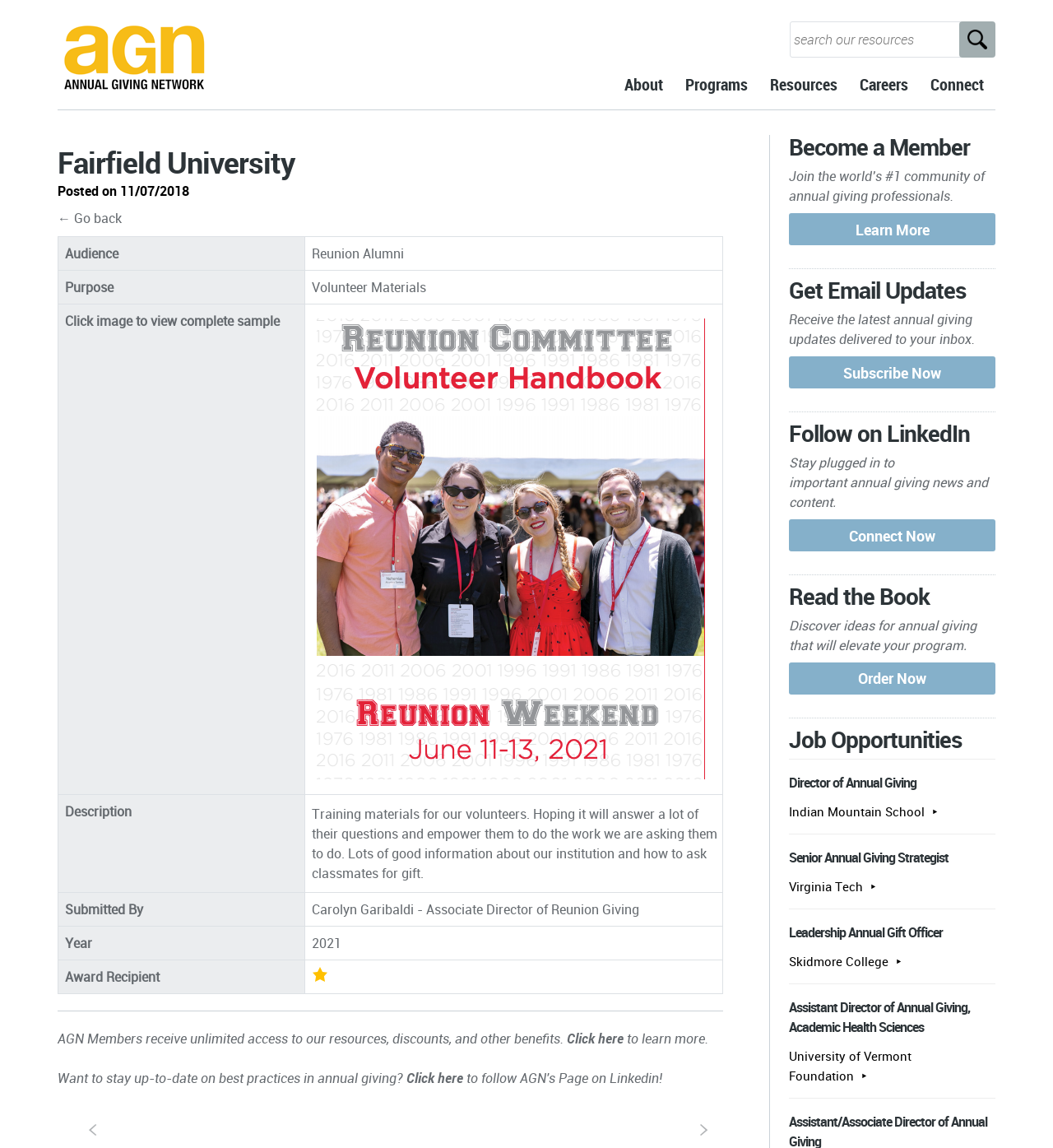What is the benefit of becoming an AGN member?
Using the image as a reference, answer with just one word or a short phrase.

Unlimited access to resources